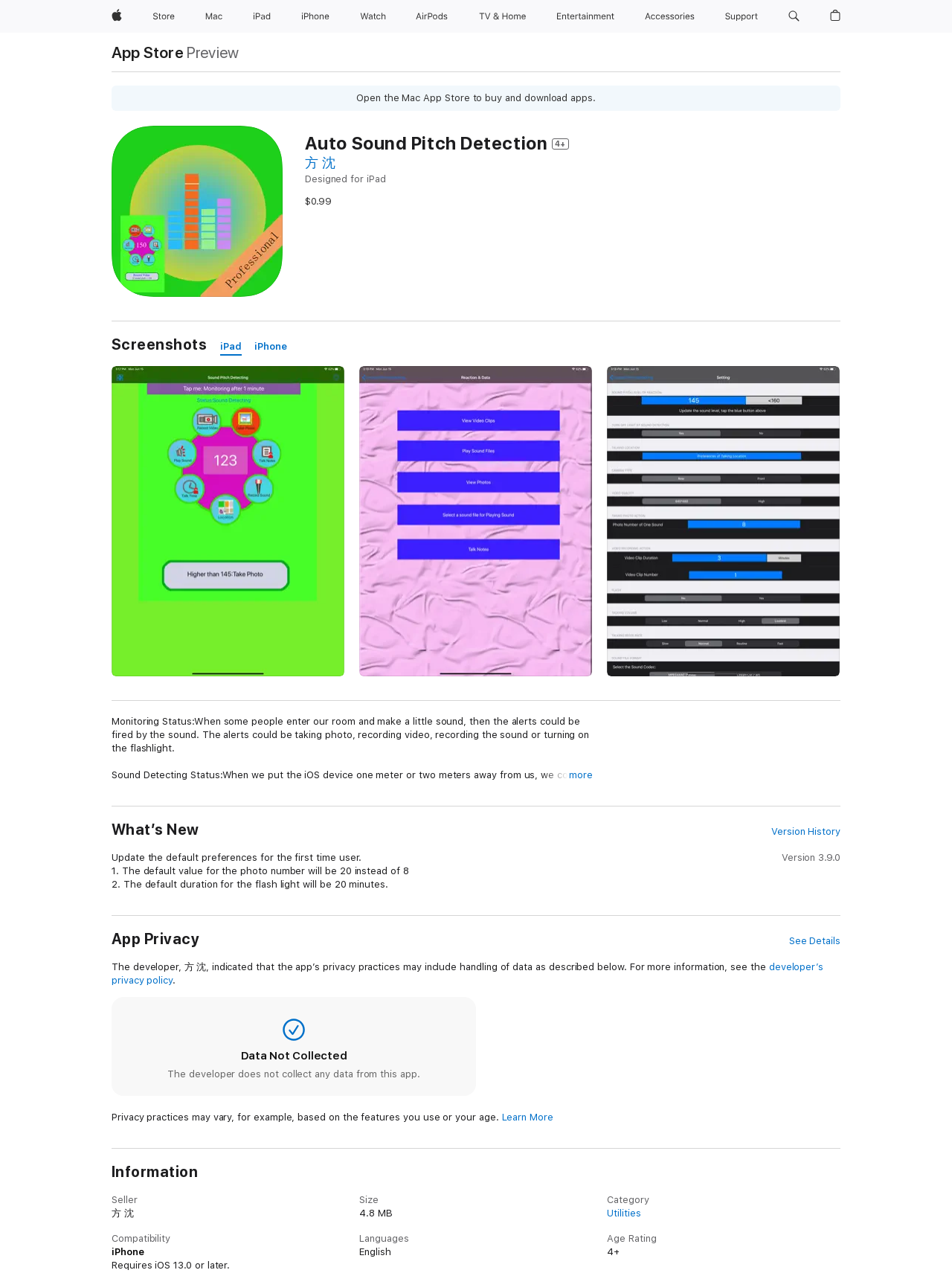Pinpoint the bounding box coordinates of the clickable element to carry out the following instruction: "View Version History."

[0.81, 0.648, 0.883, 0.659]